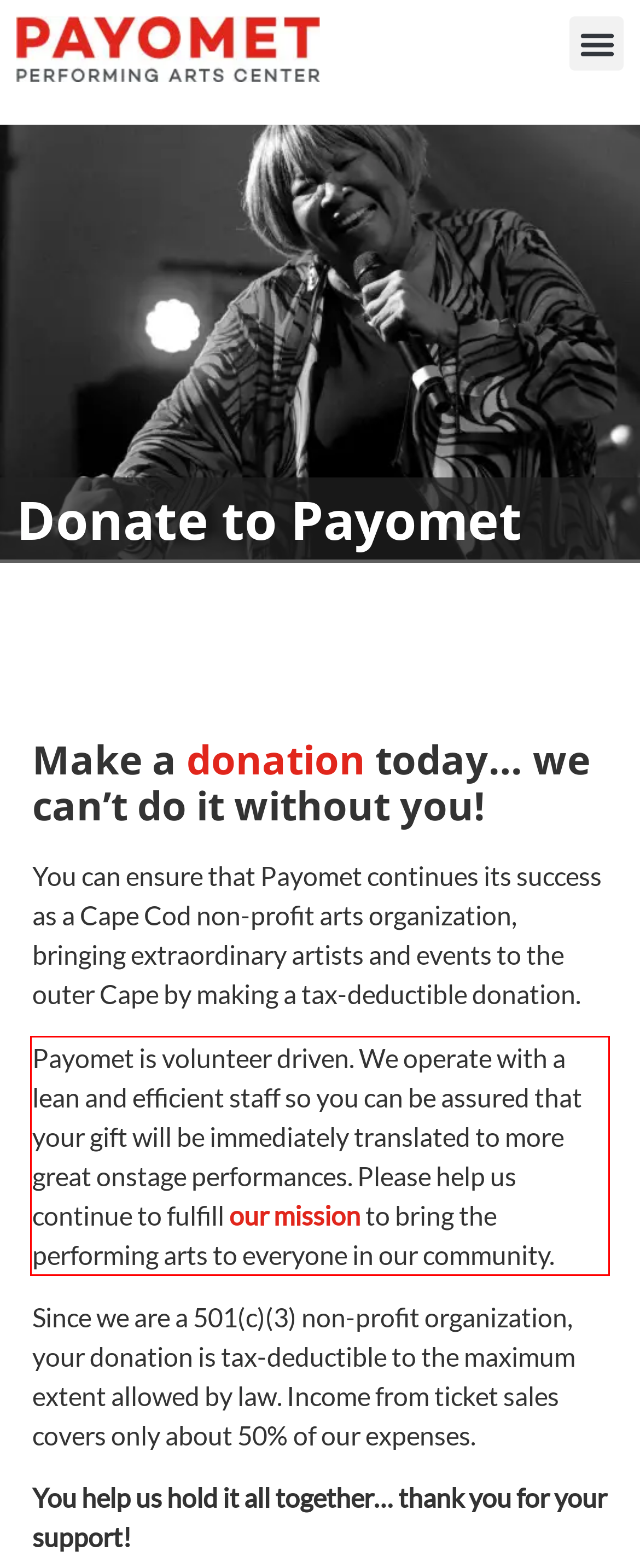Inspect the webpage screenshot that has a red bounding box and use OCR technology to read and display the text inside the red bounding box.

Payomet is volunteer driven. We operate with a lean and efficient staff so you can be assured that your gift will be immediately translated to more great onstage performances. Please help us continue to fulfill our mission to bring the performing arts to everyone in our community.